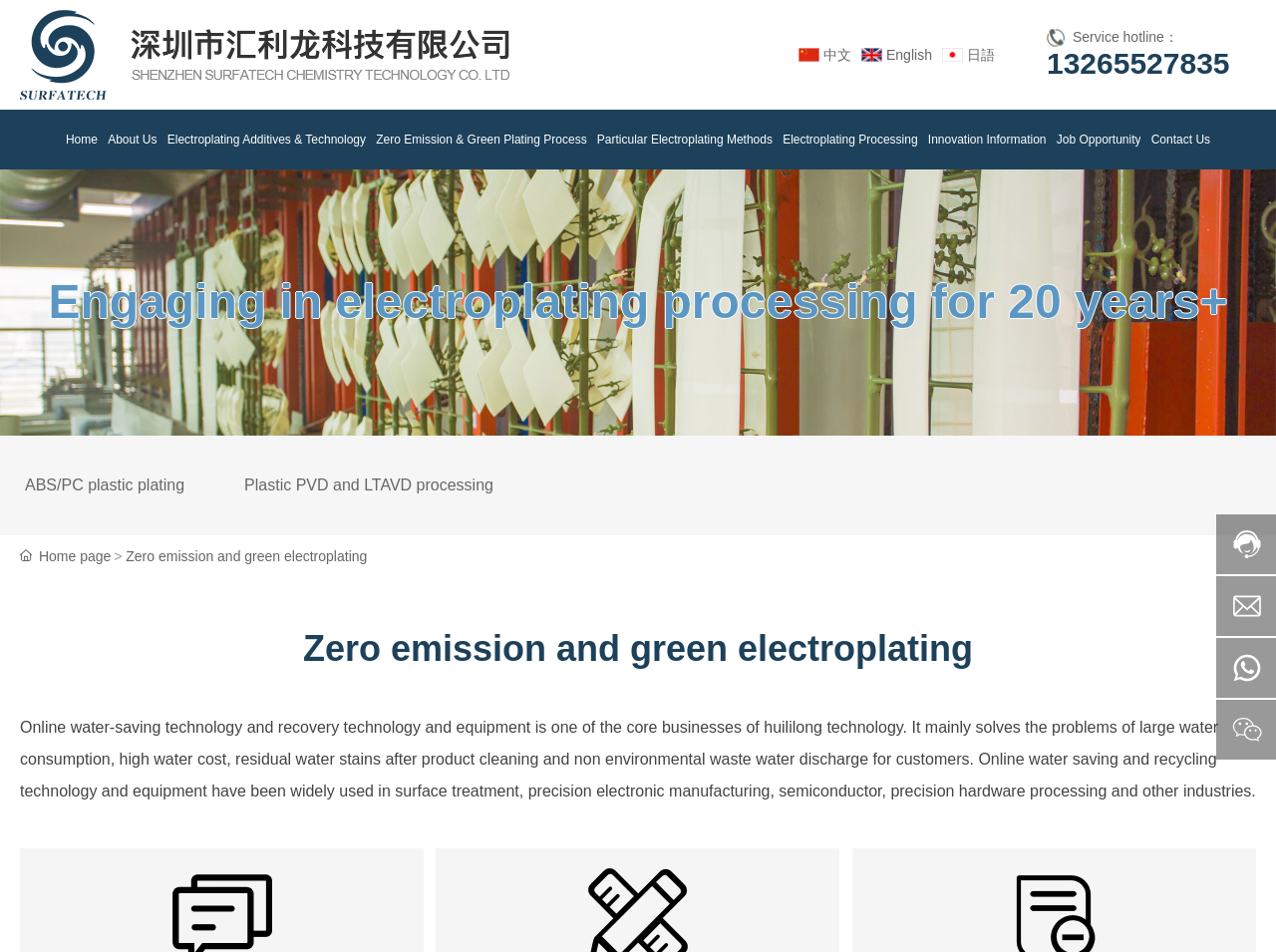Identify the bounding box for the UI element described as: "Electroplating Additives & Technology". The coordinates should be four float numbers between 0 and 1, i.e., [left, top, right, bottom].

[0.131, 0.115, 0.287, 0.178]